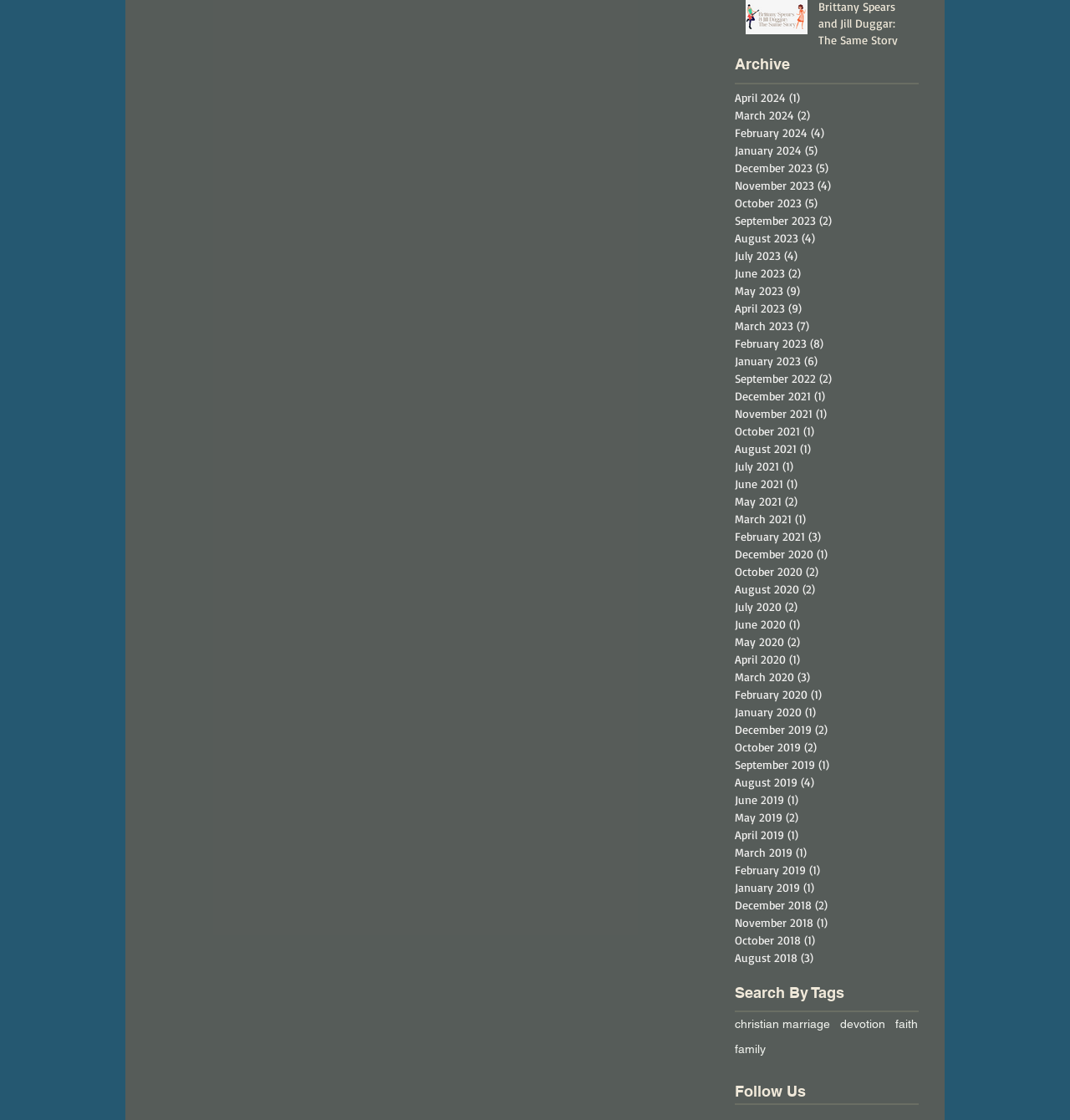What is the main category of the archive?
Please provide a comprehensive answer based on the details in the screenshot.

The main category of the archive is months because the links under the 'Archive' heading are organized by month and year, such as 'April 2024', 'March 2024', etc.